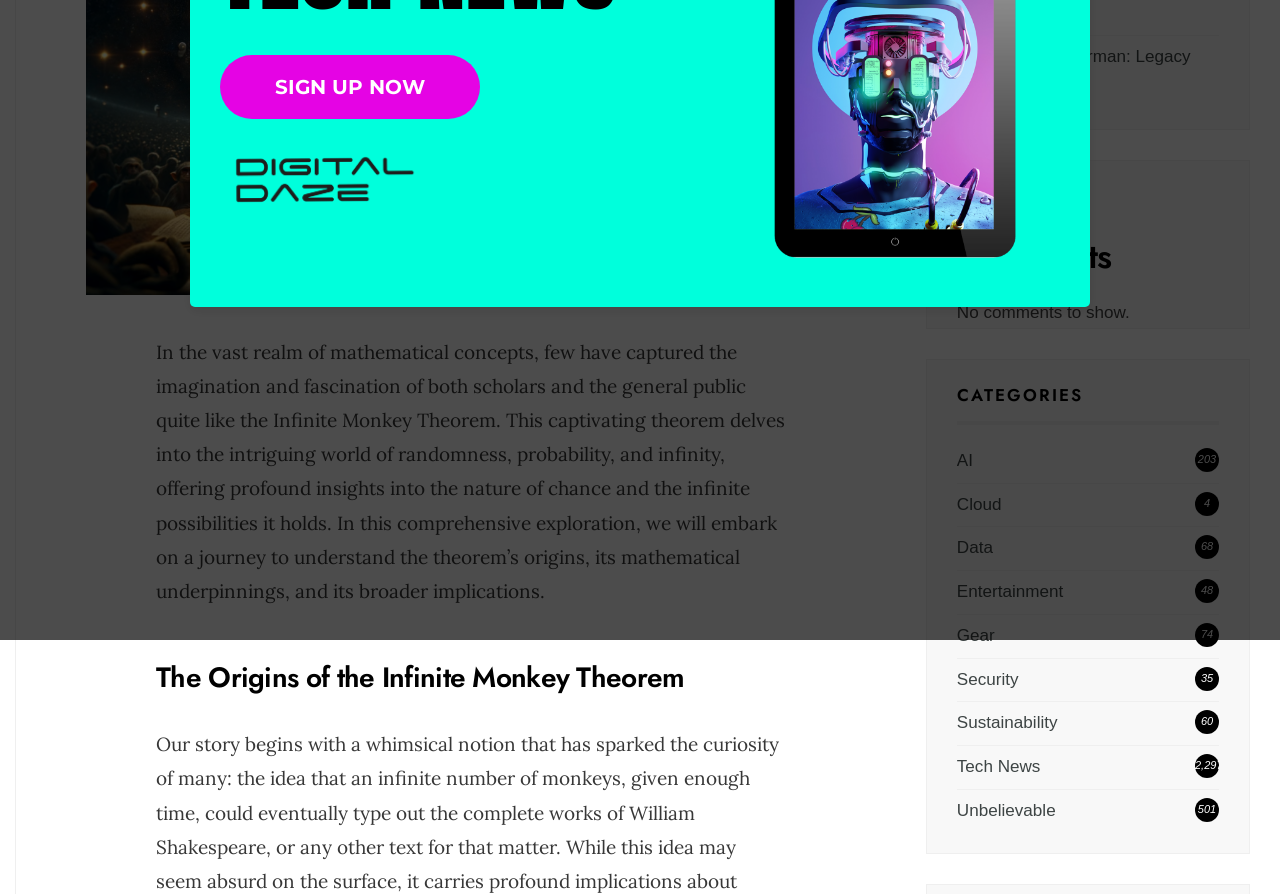Locate and provide the bounding box coordinates for the HTML element that matches this description: "SIGN UP NOW".

[0.172, 0.061, 0.375, 0.133]